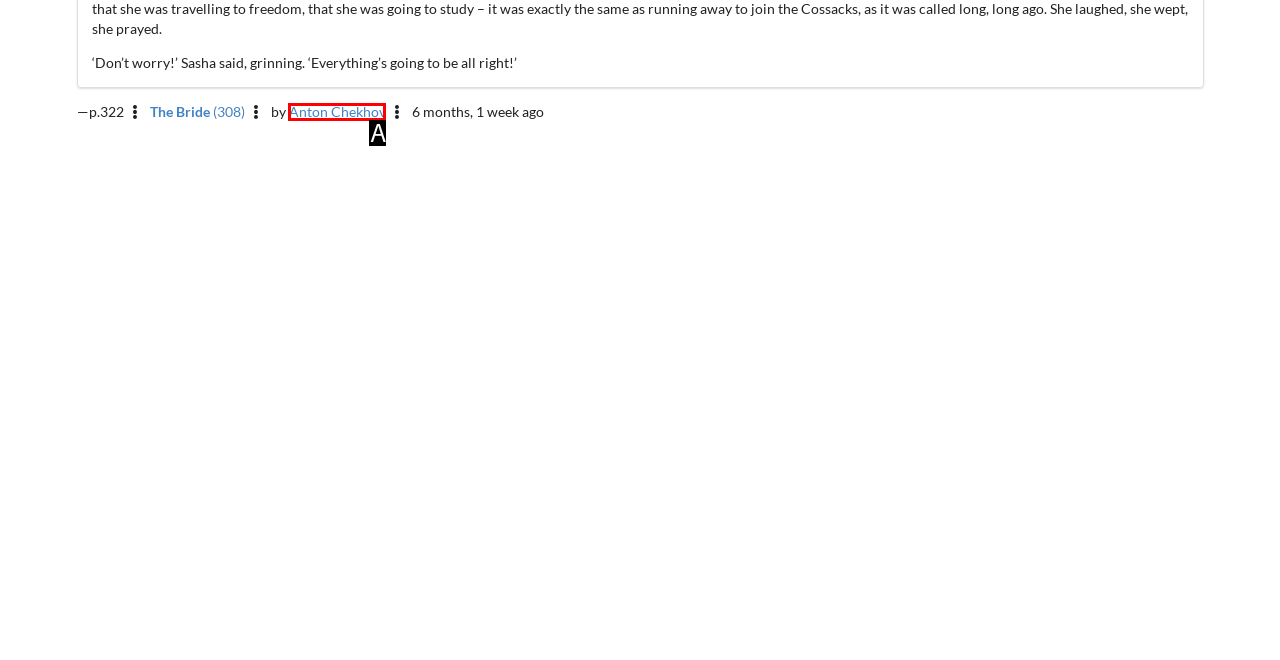Identify the HTML element that corresponds to the description: Anton Chekhov Provide the letter of the matching option directly from the choices.

A